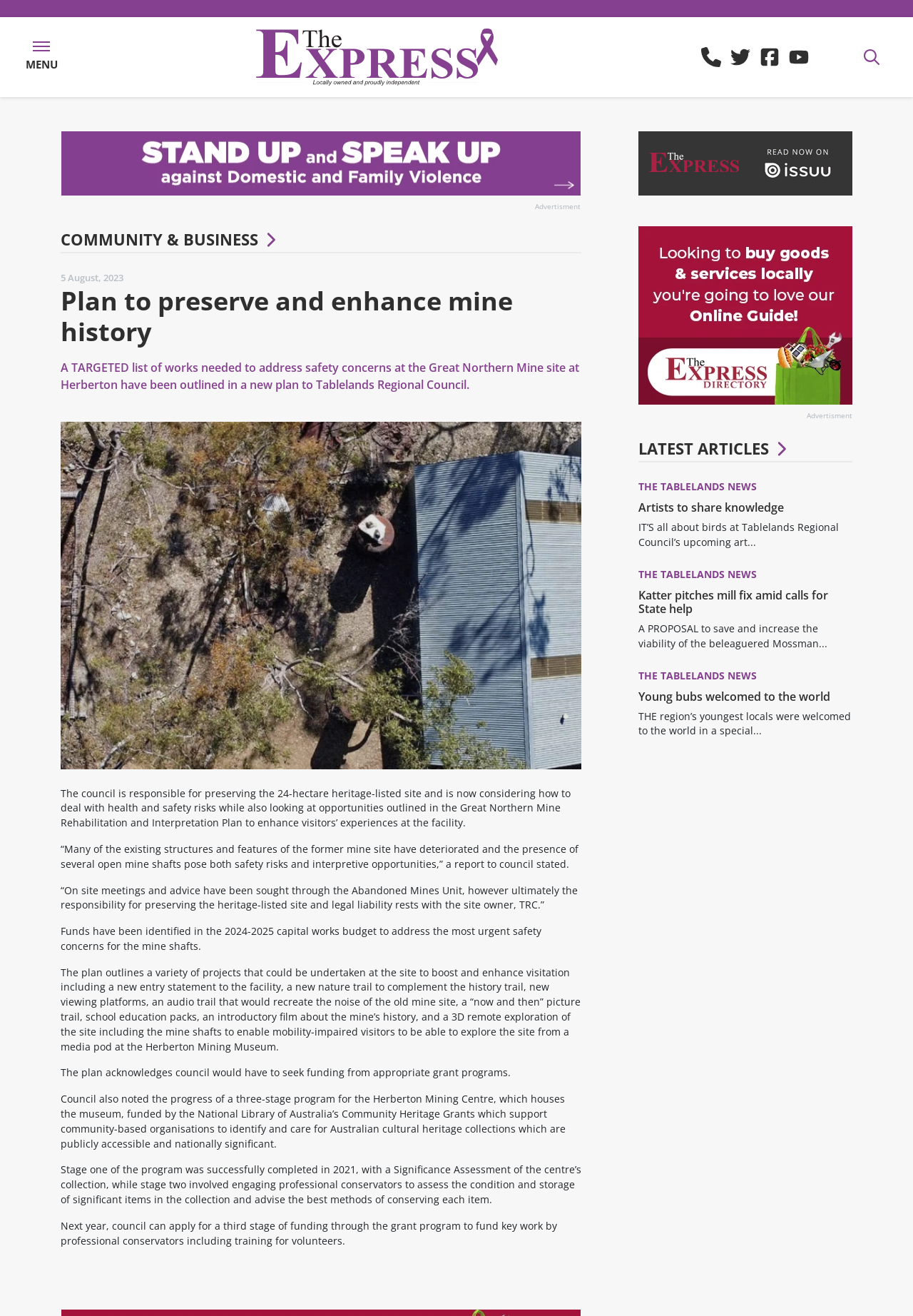Provide the bounding box coordinates of the HTML element described by the text: "The Tablelands News".

[0.699, 0.431, 0.829, 0.441]